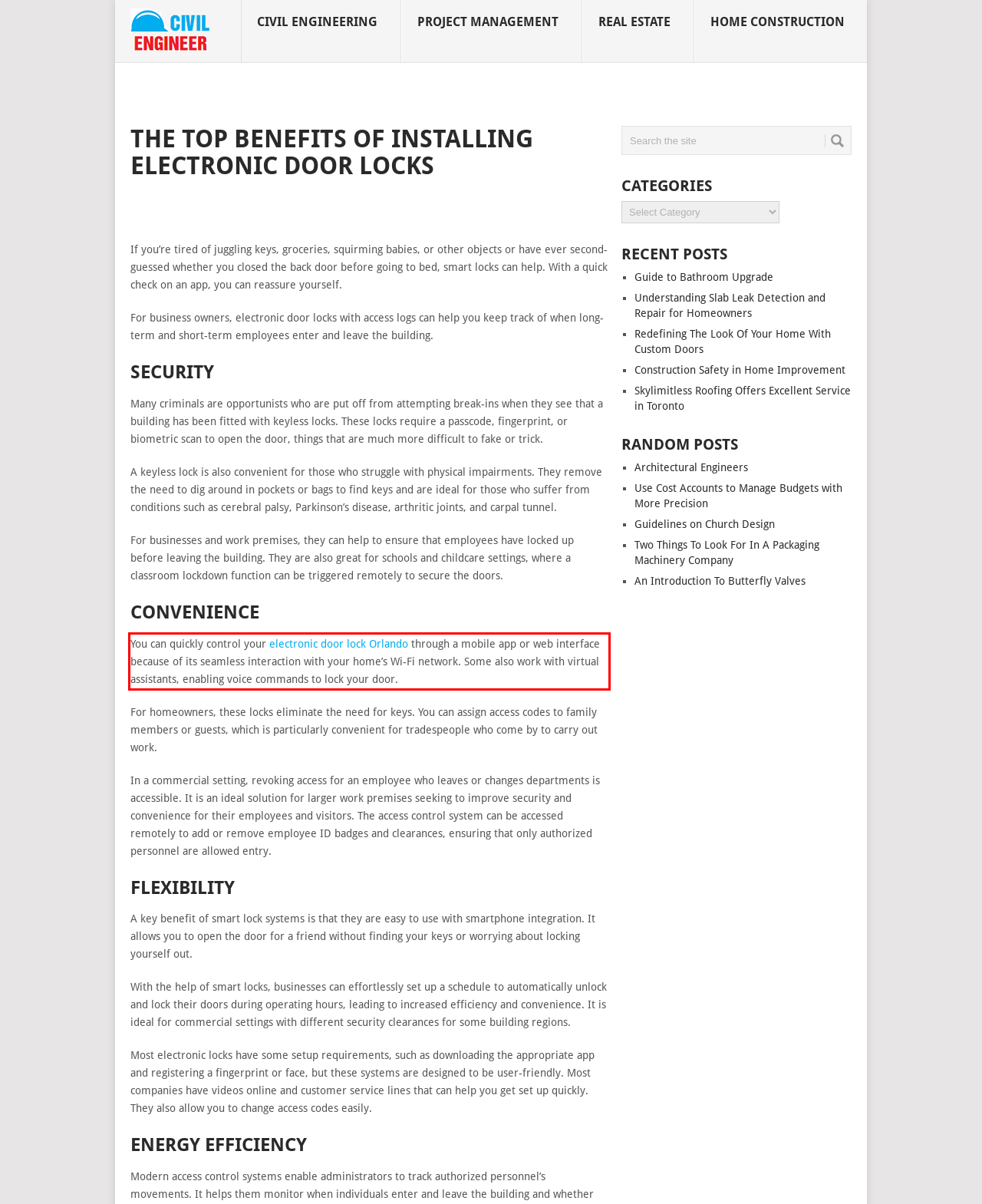Look at the webpage screenshot and recognize the text inside the red bounding box.

You can quickly control your electronic door lock Orlando through a mobile app or web interface because of its seamless interaction with your home’s Wi-Fi network. Some also work with virtual assistants, enabling voice commands to lock your door.